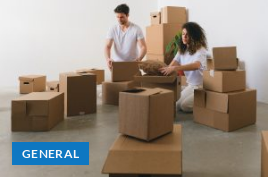Describe all the elements in the image extensively.

The image captures two individuals engaged in packing and organizing moving boxes in a spacious setting. The man, dressed in casual white attire, stands focused while holding an item, whereas the woman seated nearby is carefully placing materials into a box. Around them, various cardboard boxes of different sizes are strewn across the floor, indicating a busy packing process. The neutral-toned background emphasizes the energy of the moving activity. This visual representation aligns with the theme of effective moving and packing services, reflecting a hands-on approach to organizing household items efficiently. The image is categorized under "GENERAL," highlighting its relevance to the broader context of relocation and packing resources.